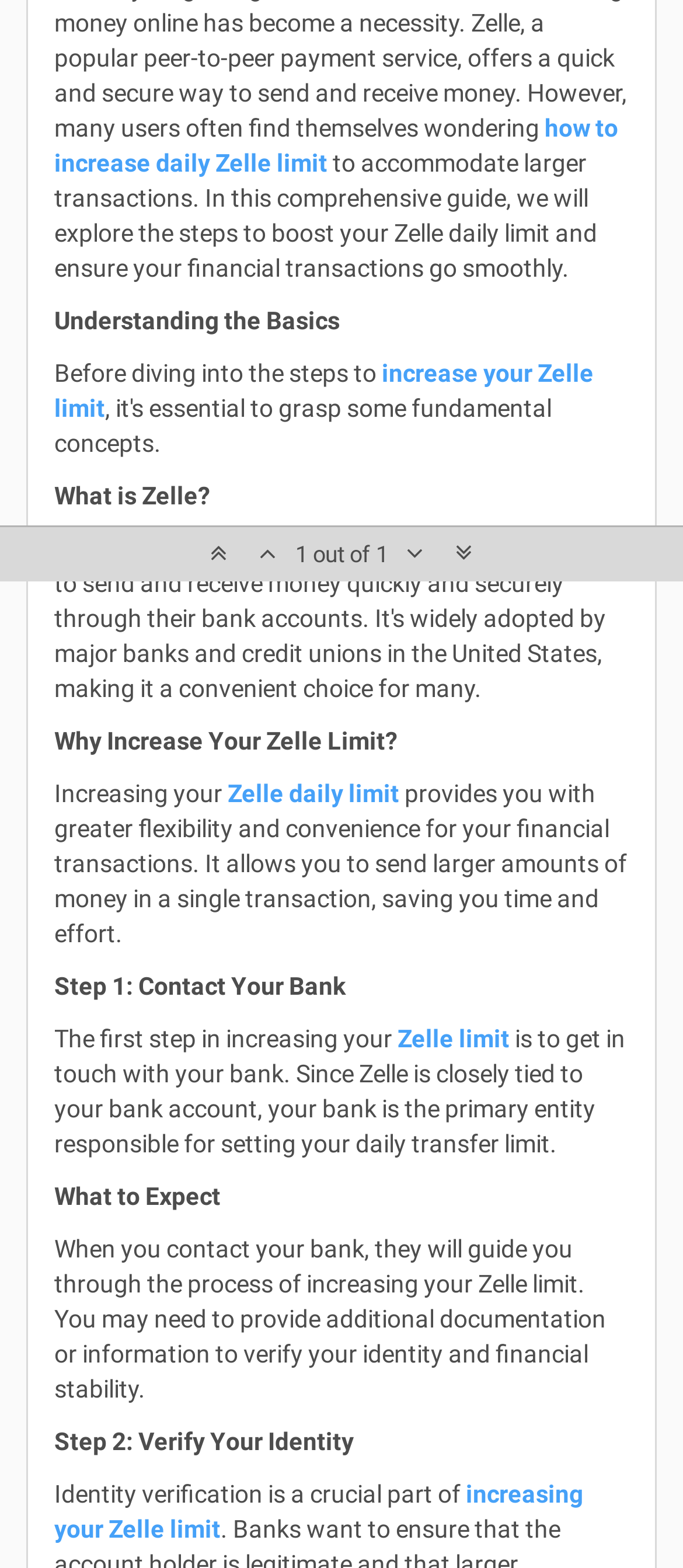Using the description "Zelle limit", predict the bounding box of the relevant HTML element.

[0.582, 0.653, 0.746, 0.671]